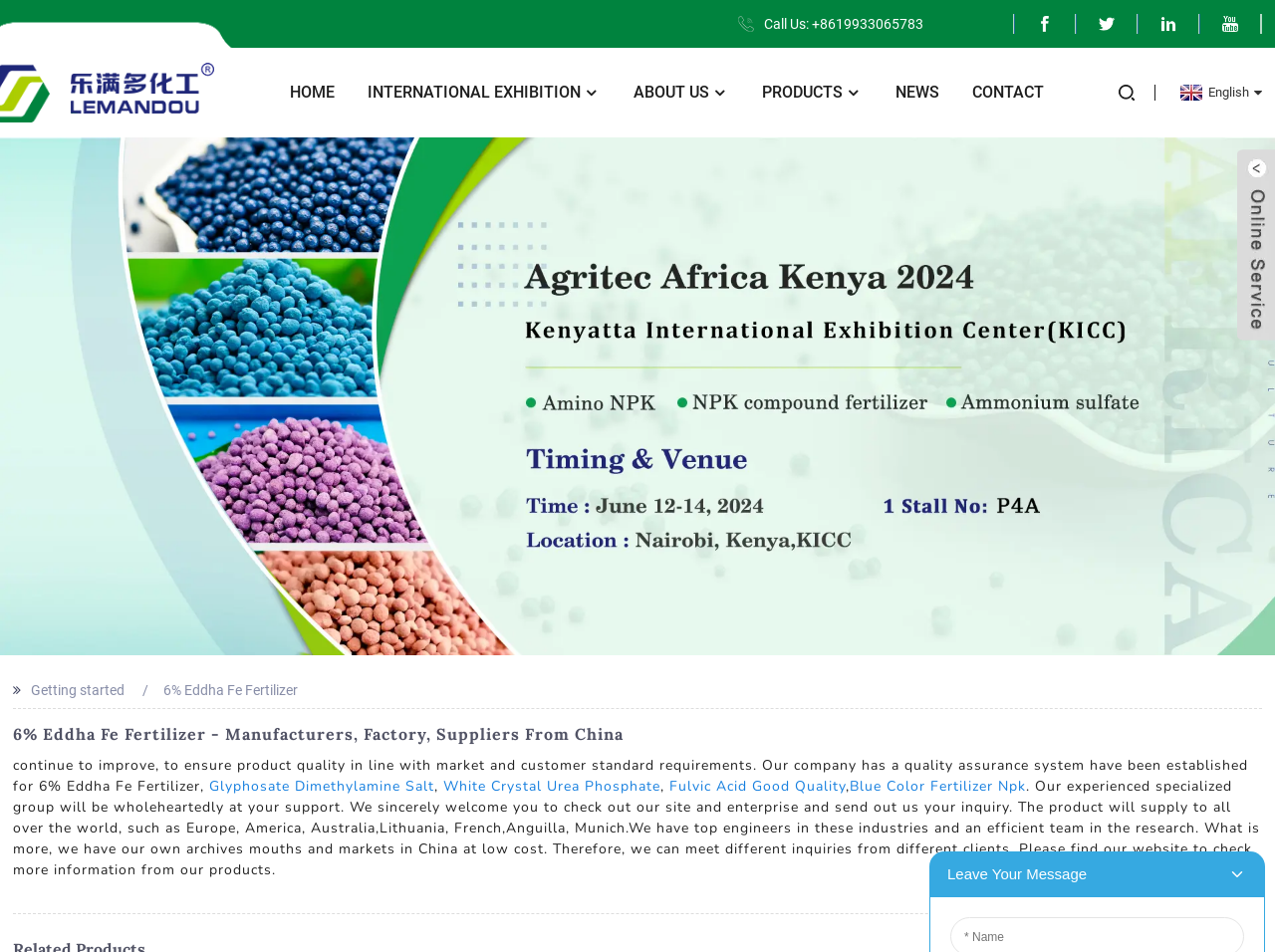What social media platforms are available?
Please provide a comprehensive answer based on the visual information in the image.

The social media platforms can be found at the top of the webpage, represented by their respective icons and links, namely 'facebook', 'twitter', 'linkedin', and 'youtube'.